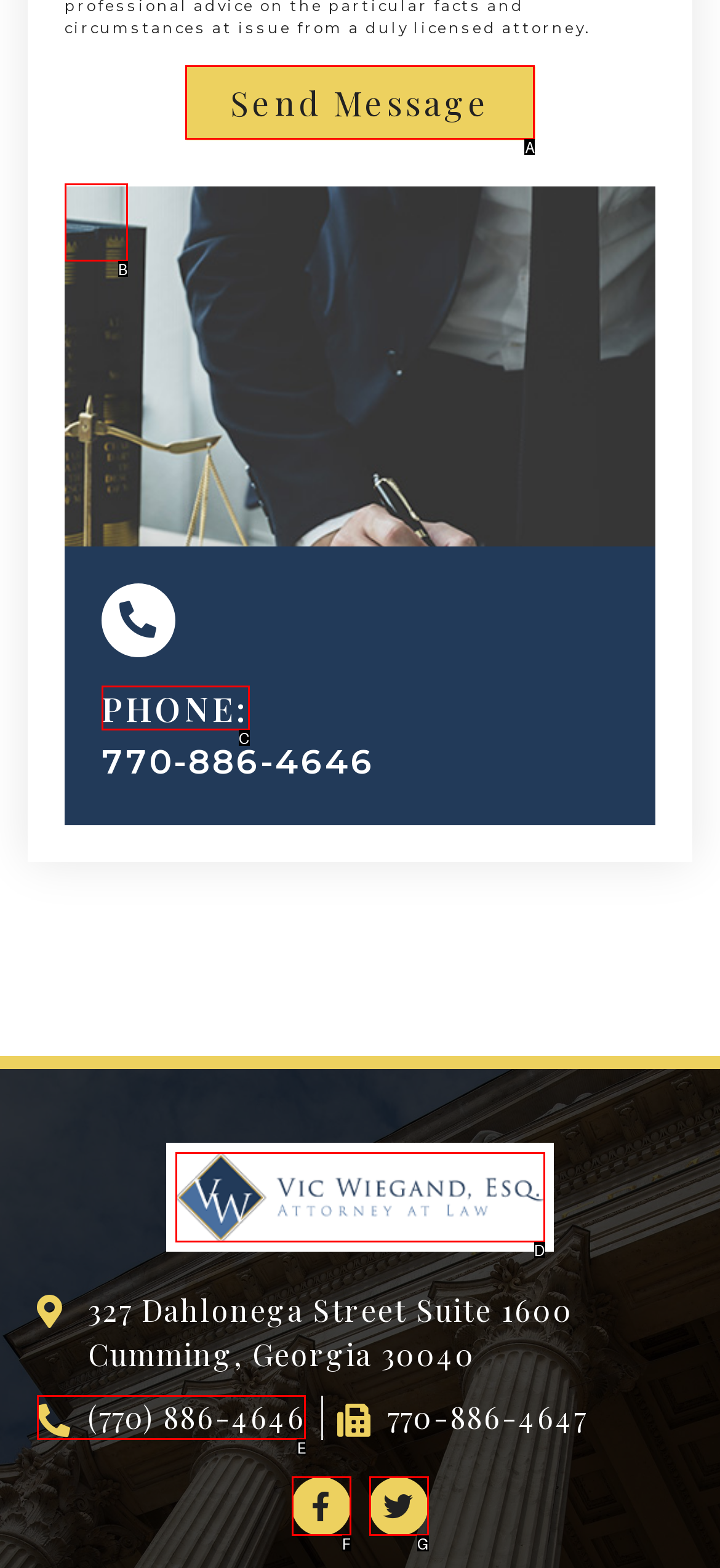Pick the HTML element that corresponds to the description: parent_node: Alternative: name="alt_s"
Answer with the letter of the correct option from the given choices directly.

B